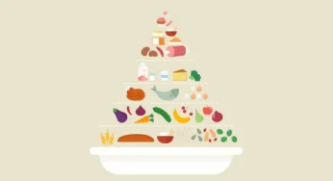What do fruits and vegetables offer?
Using the visual information from the image, give a one-word or short-phrase answer.

Essential vitamins and minerals